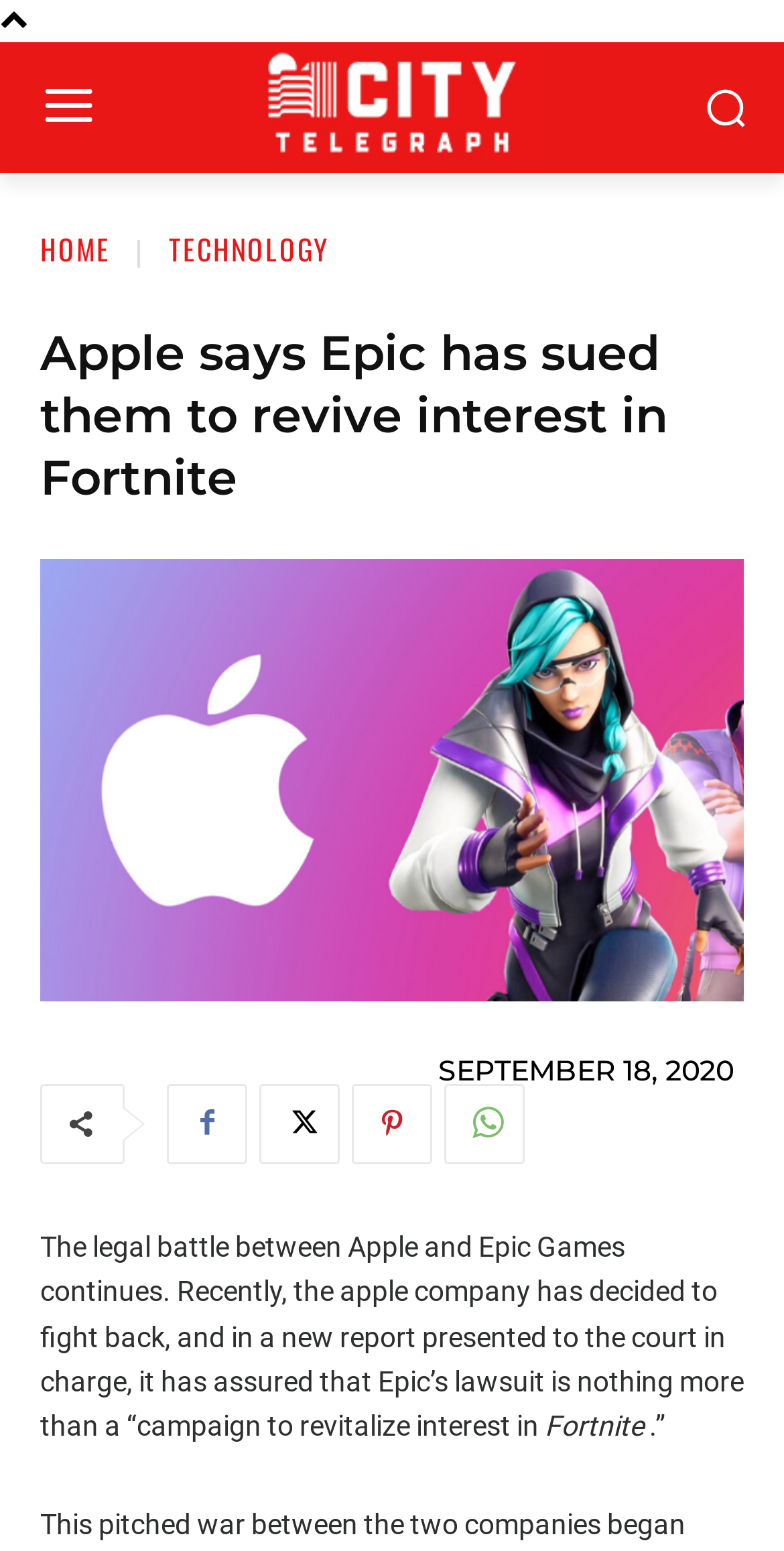Determine the main heading of the webpage and generate its text.

Apple says Epic has sued them to revive interest in Fortnite